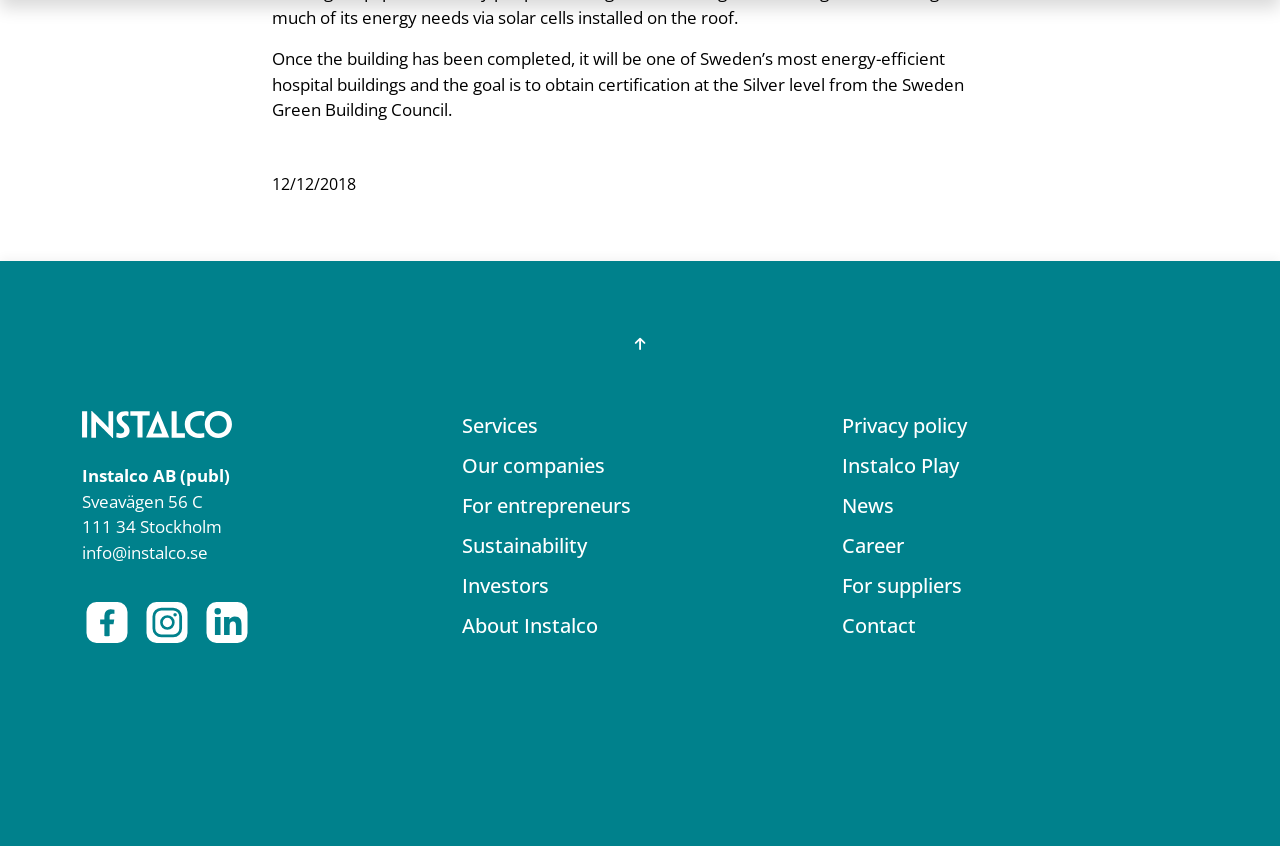Based on the element description, predict the bounding box coordinates (top-left x, top-left y, bottom-right x, bottom-right y) for the UI element in the screenshot: Privacy policy

[0.658, 0.487, 0.755, 0.519]